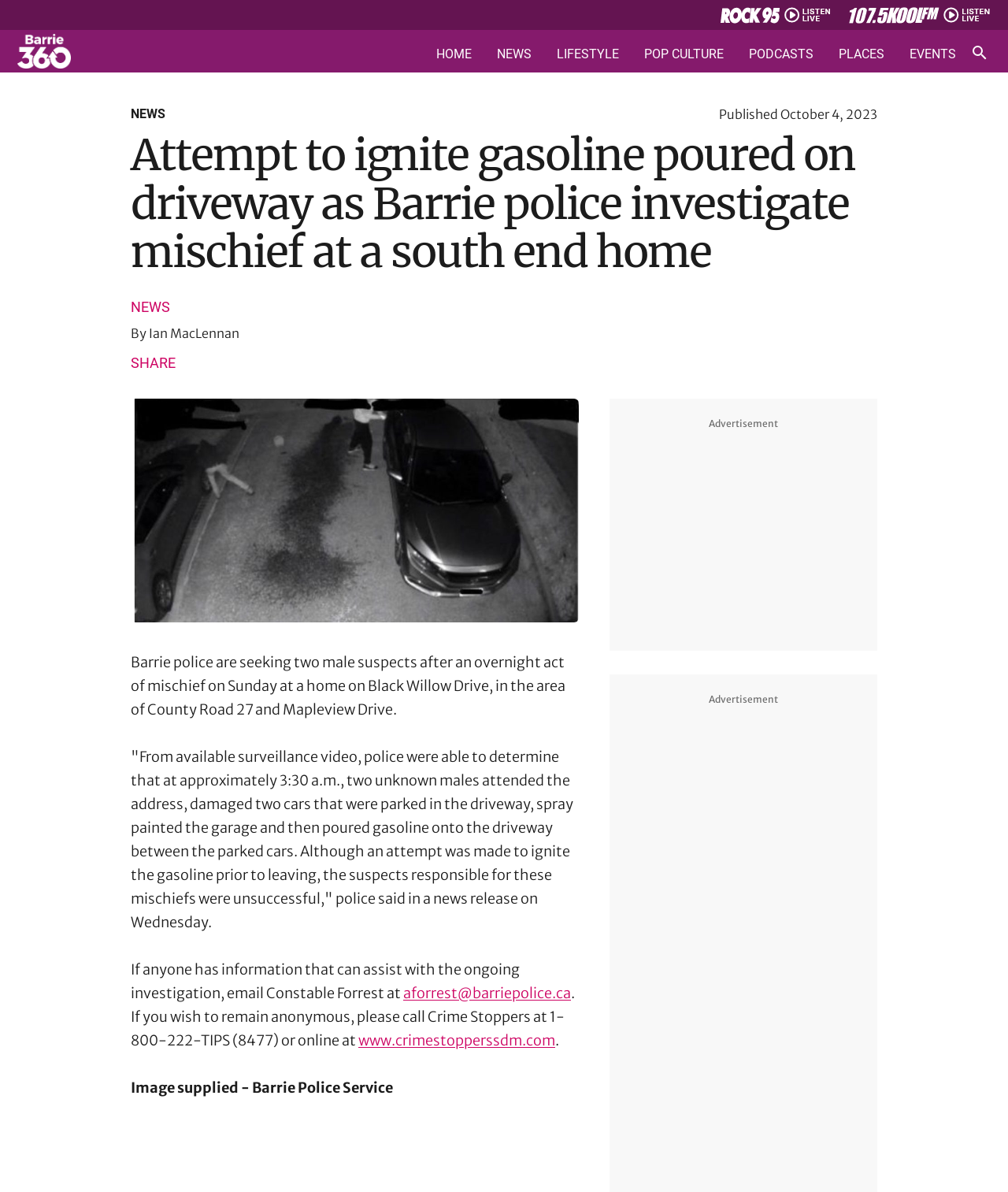Provide a one-word or brief phrase answer to the question:
What is the phone number to call for anonymous tips?

1-800-222-TIPS (8477)